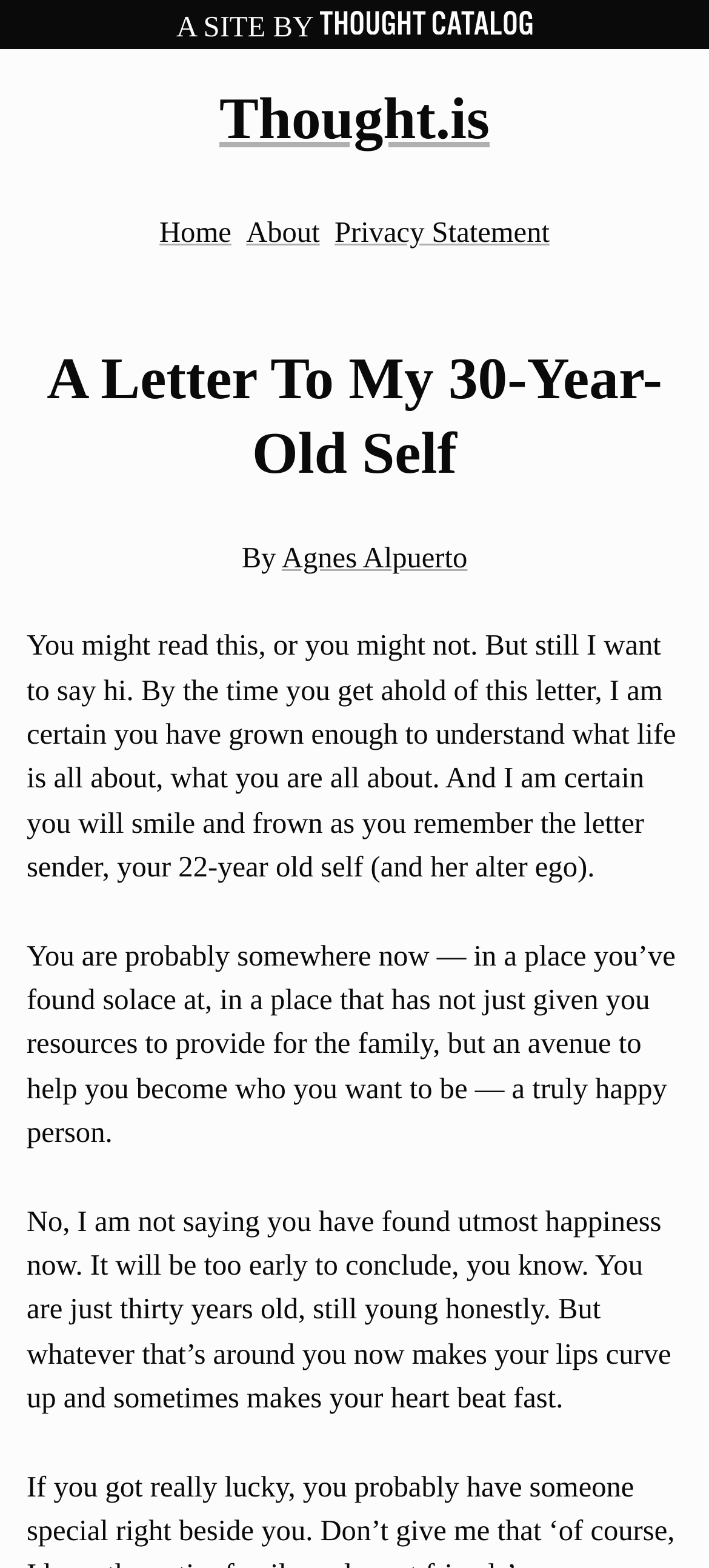Offer an in-depth caption of the entire webpage.

The webpage is a personal blog post titled "A Letter To My 30-Year-Old Self" on a website called Thought.is. At the top, there is a header section with a logo of Thought Catalog on the right side, accompanied by a link to the website. Below the header, there is a navigation menu with three links: "Home", "About", and "Privacy Statement".

The main content of the webpage is a heartfelt letter written by the author, Agnes Alpuerto, to her 30-year-old self. The letter is divided into three paragraphs, each describing the author's hopes and reflections on her life at the age of 30. The text is written in a conversational tone, with the author addressing her future self directly.

The first paragraph welcomes the reader and sets the tone for the rest of the letter. The second paragraph describes the author's hopes for her future self, imagining her to be in a place that brings her solace and happiness. The third paragraph is more introspective, acknowledging that true happiness may still be a work in progress, but expressing confidence that the author's future self is on the right path.

Throughout the webpage, there are no prominent images aside from the Thought Catalog logo at the top. The overall layout is simple and easy to read, with a focus on the author's heartfelt words.